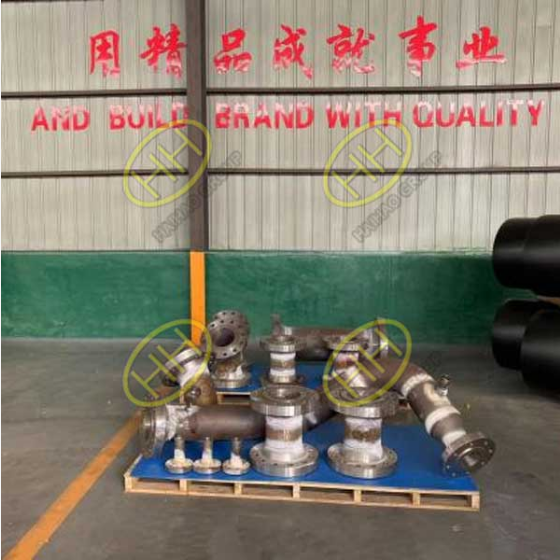Use a single word or phrase to respond to the question:
What is the stage of production shown in the image?

final stages